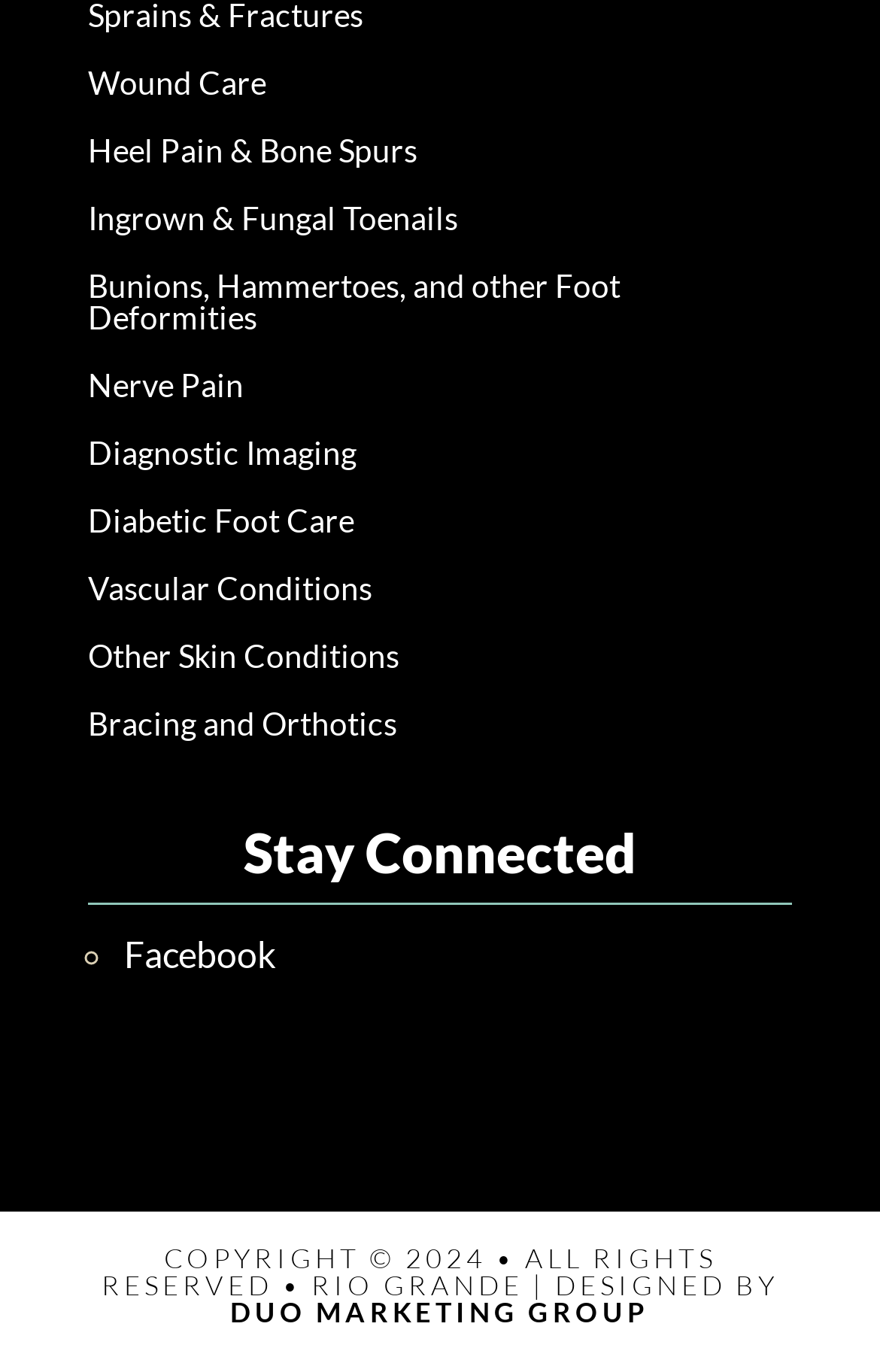Who designed the webpage?
Using the visual information, respond with a single word or phrase.

DUO MARKETING GROUP